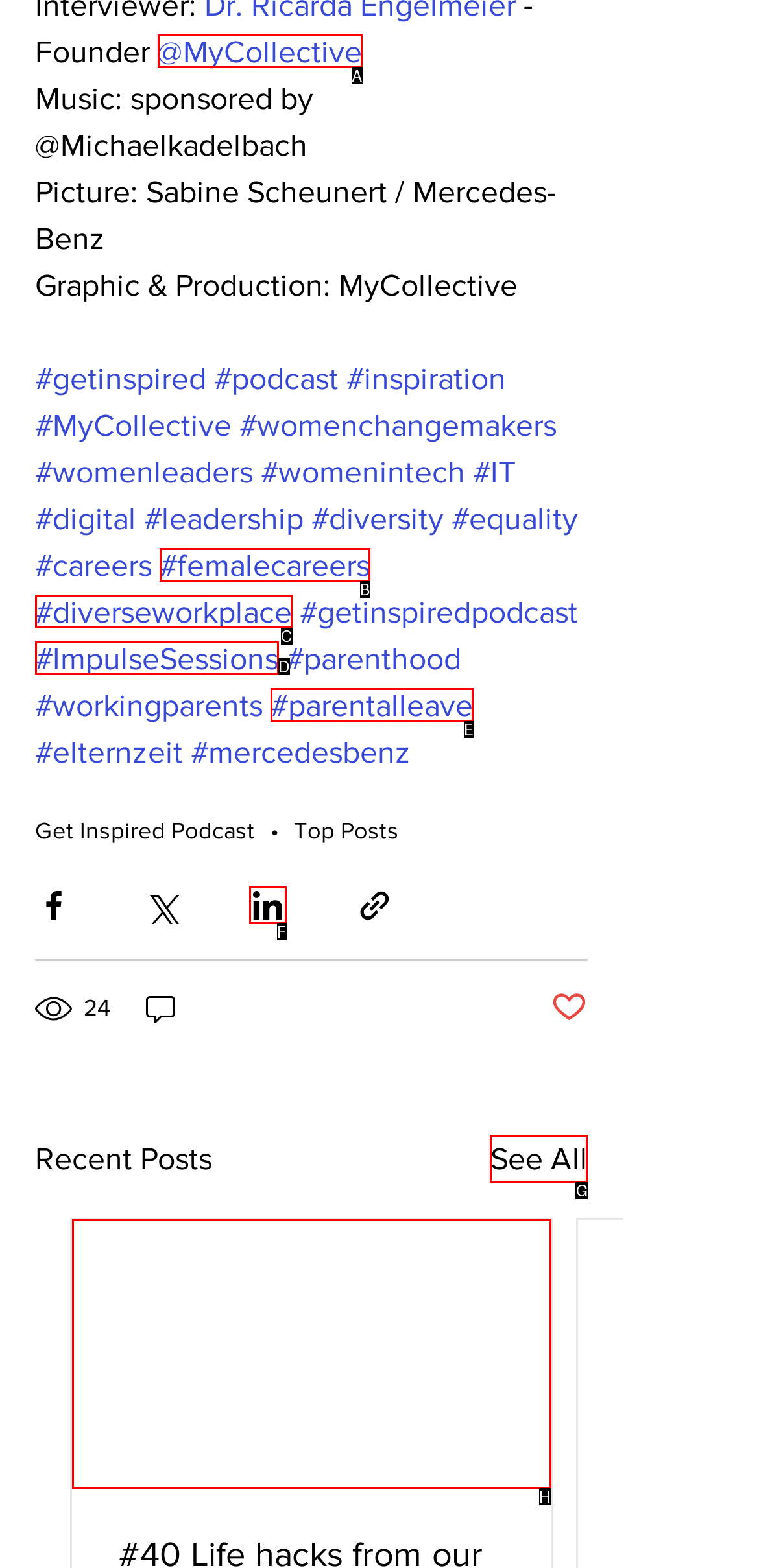Select the letter of the UI element you need to click on to fulfill this task: Click on the 'See All' link. Write down the letter only.

G